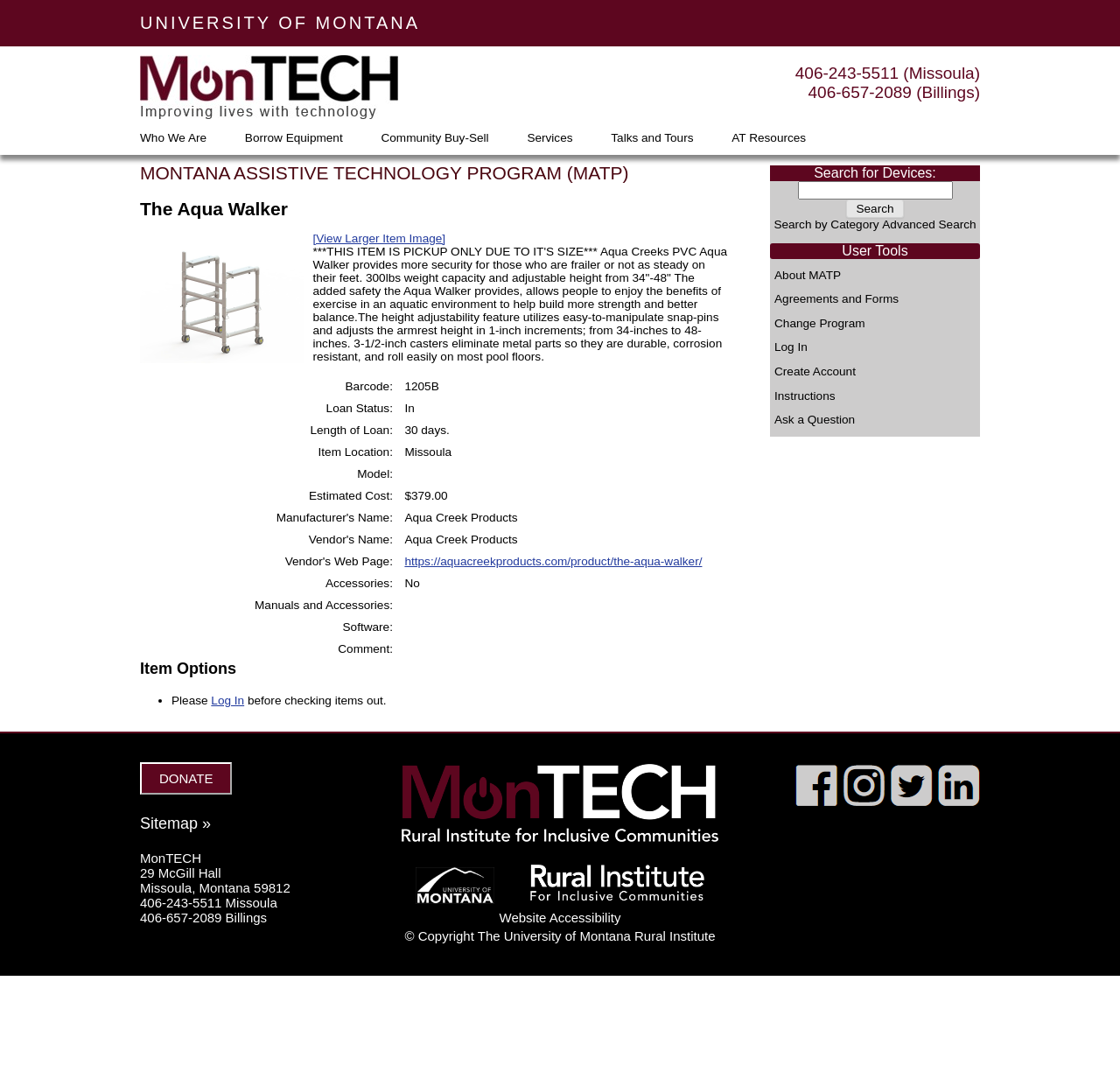Can you specify the bounding box coordinates of the area that needs to be clicked to fulfill the following instruction: "Search for devices"?

[0.712, 0.166, 0.85, 0.183]